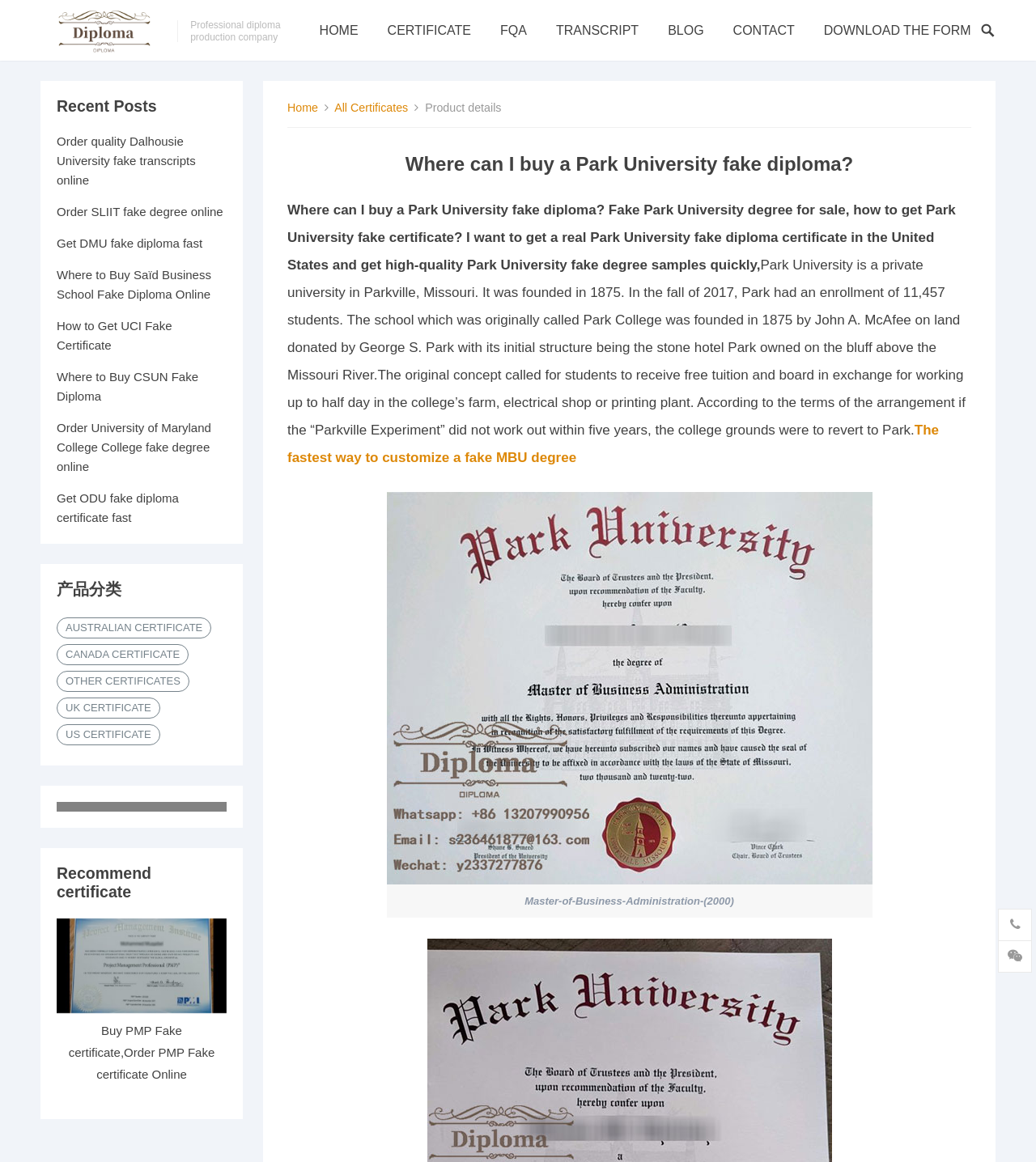How many categories of certificates are listed?
Using the image, give a concise answer in the form of a single word or short phrase.

5